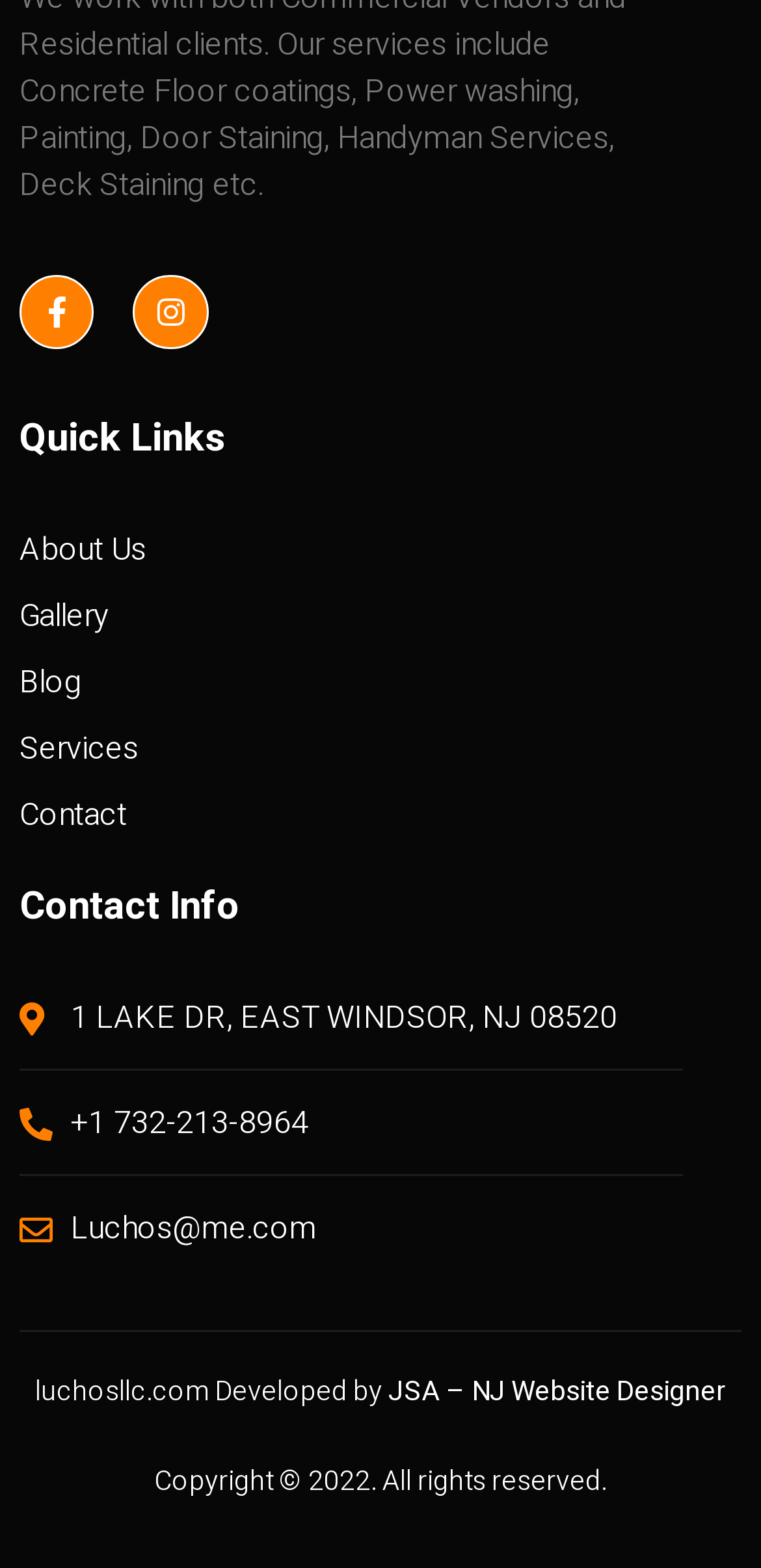Extract the bounding box coordinates for the UI element described as: "Contact".

[0.026, 0.505, 0.974, 0.535]